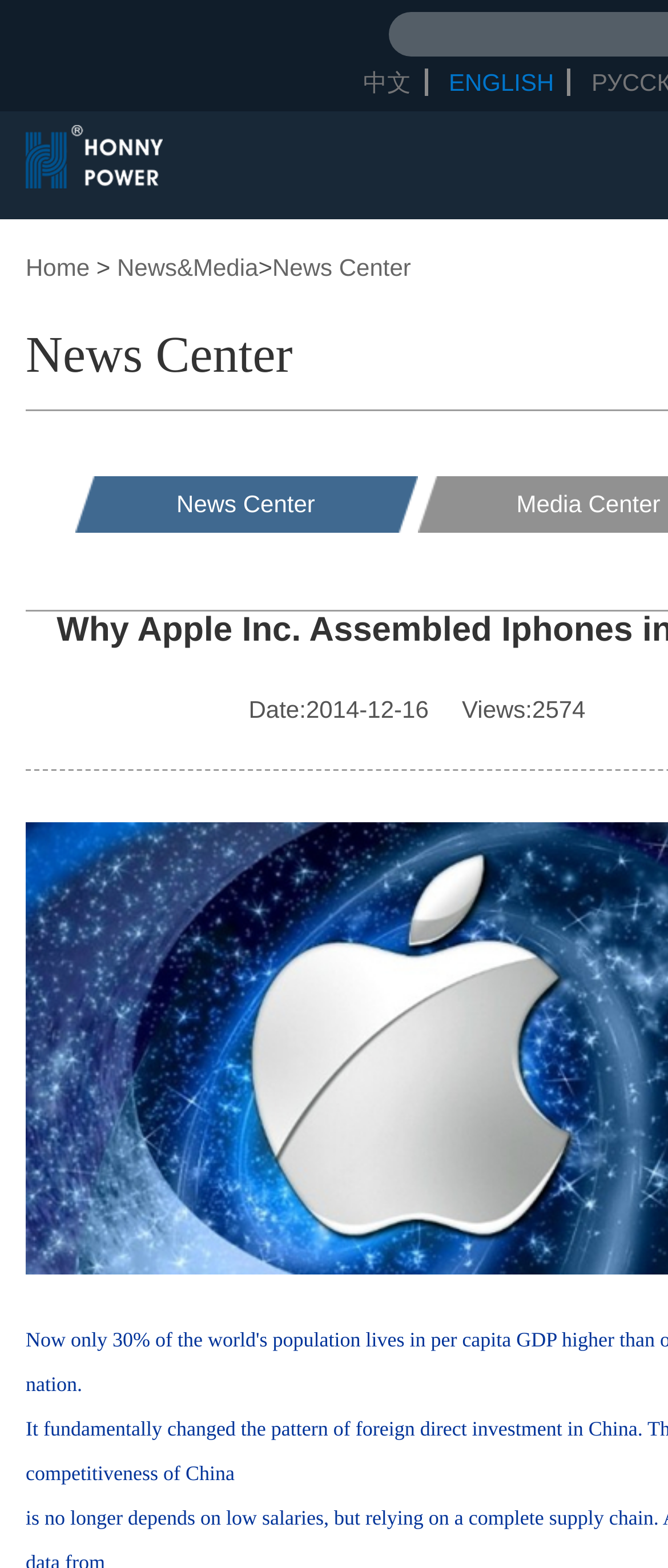What is the date of the current news article?
Please provide a single word or phrase as your answer based on the screenshot.

2014-12-16